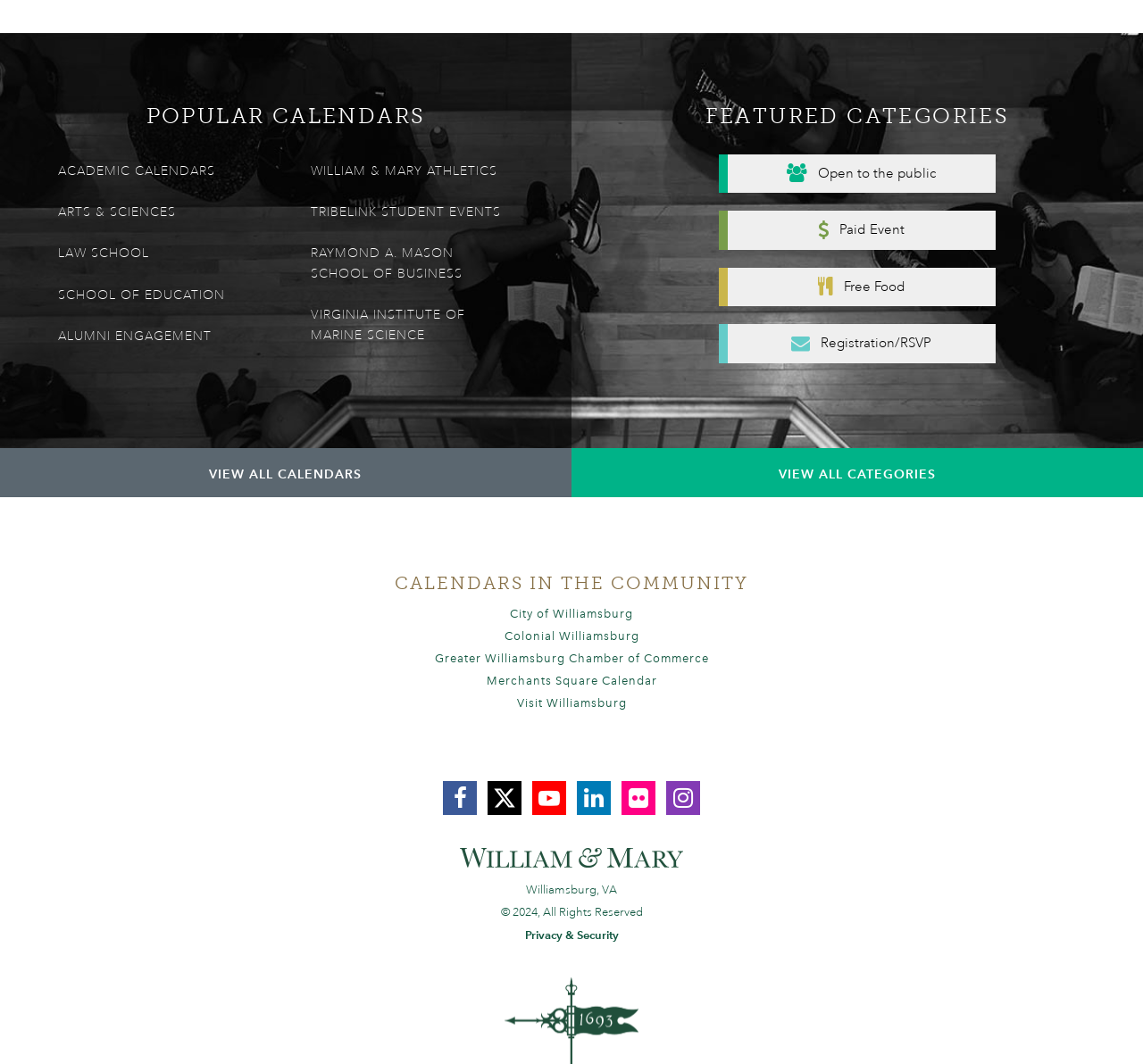Determine the bounding box coordinates of the clickable area required to perform the following instruction: "Explore featured categories". The coordinates should be represented as four float numbers between 0 and 1: [left, top, right, bottom].

[0.54, 0.098, 0.96, 0.12]